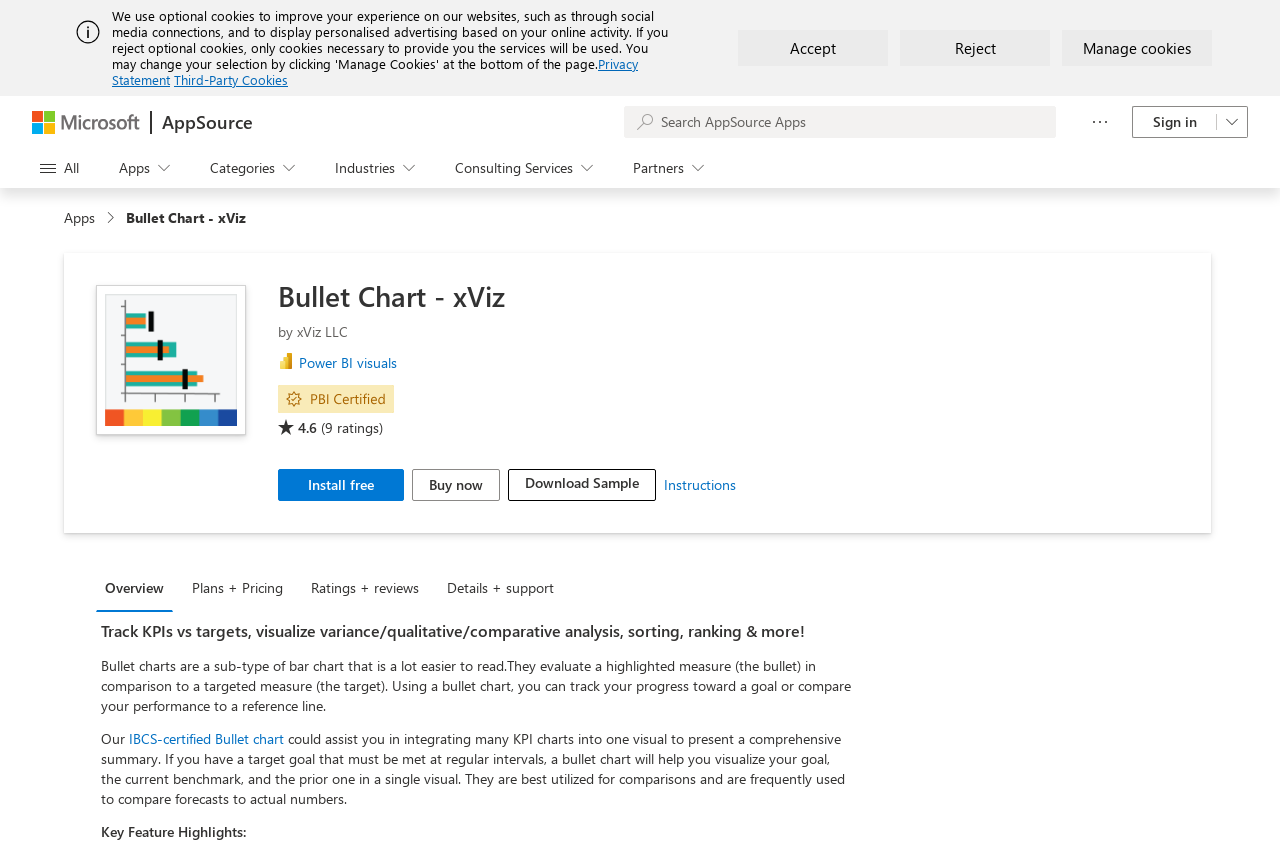What is the certification of the app?
Provide a detailed answer to the question using information from the image.

The certification of the app can be found in the description section, where it is written as 'IBCS-certified Bullet chart'.